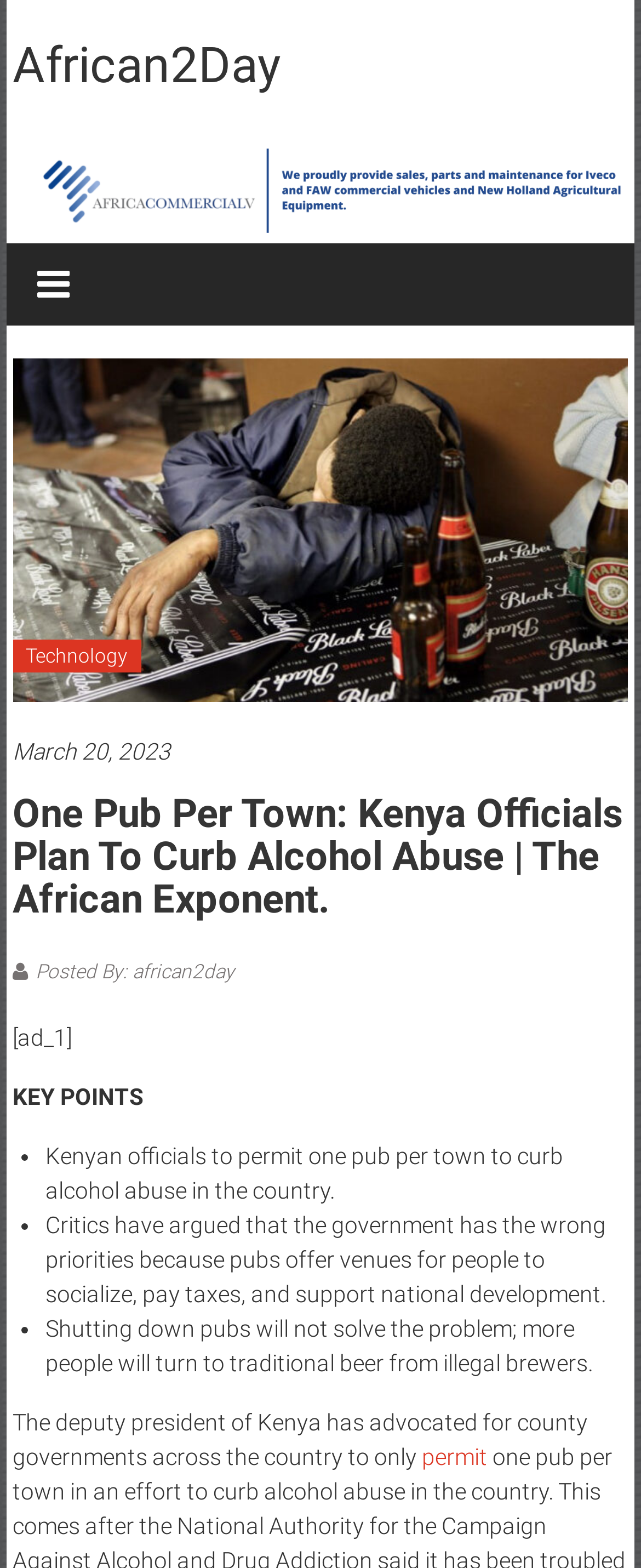What is the main point of the article? Using the information from the screenshot, answer with a single word or phrase.

Kenyan officials to permit one pub per town